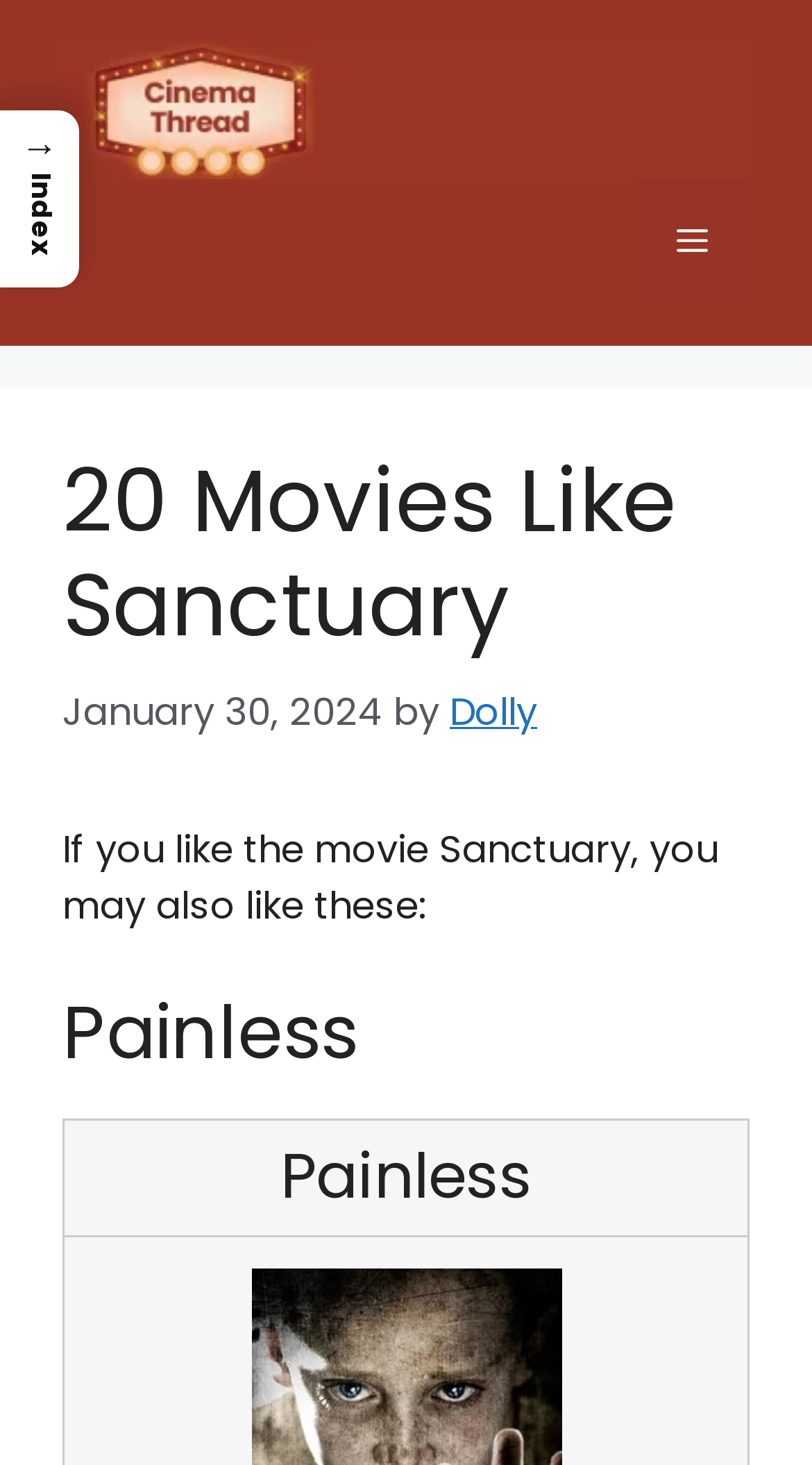What is the purpose of the button at the top right corner?
Give a one-word or short phrase answer based on the image.

Menu